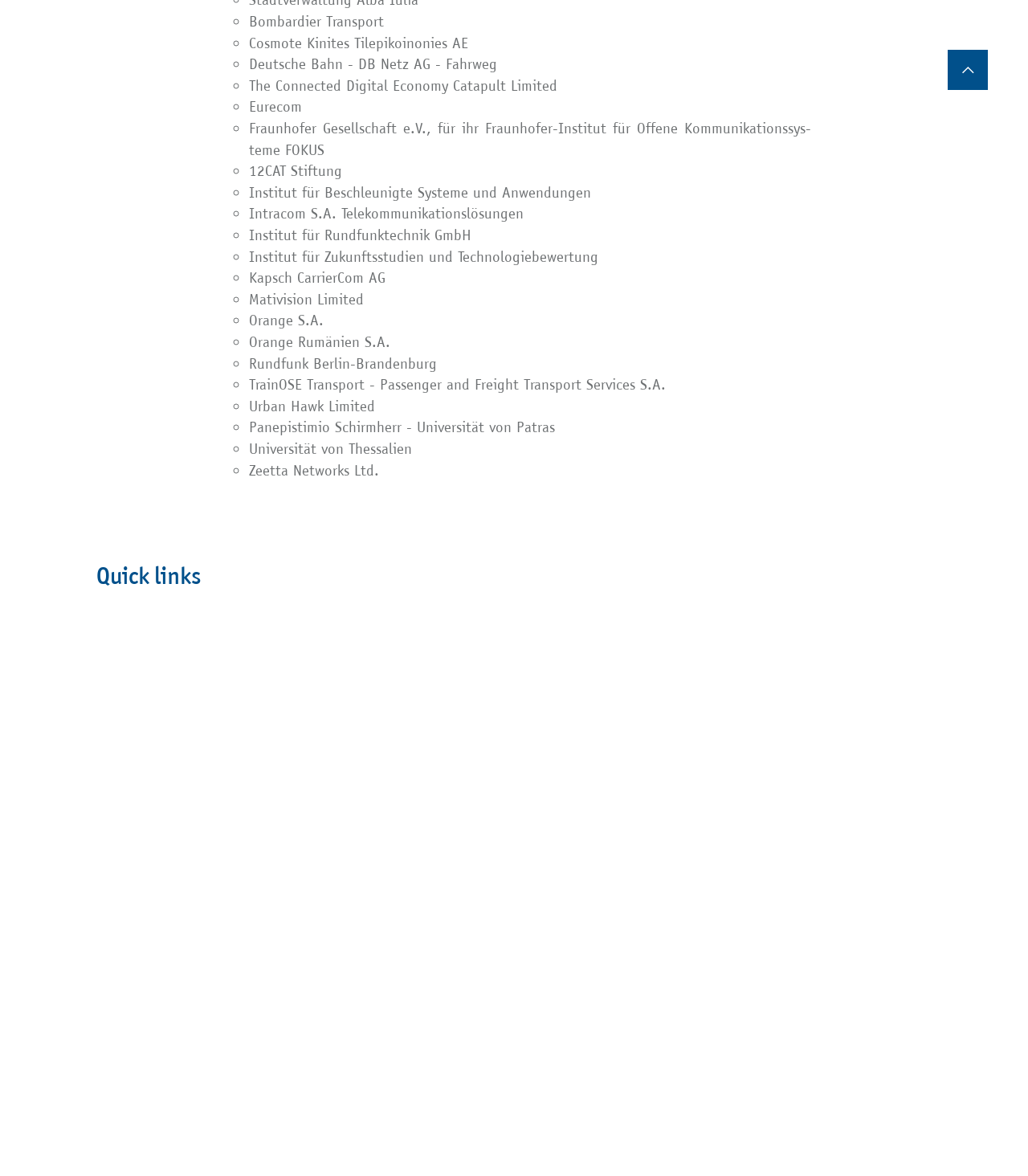Find the bounding box coordinates of the area that needs to be clicked in order to achieve the following instruction: "Login as an employee". The coordinates should be specified as four float numbers between 0 and 1, i.e., [left, top, right, bottom].

[0.852, 0.86, 0.945, 0.875]